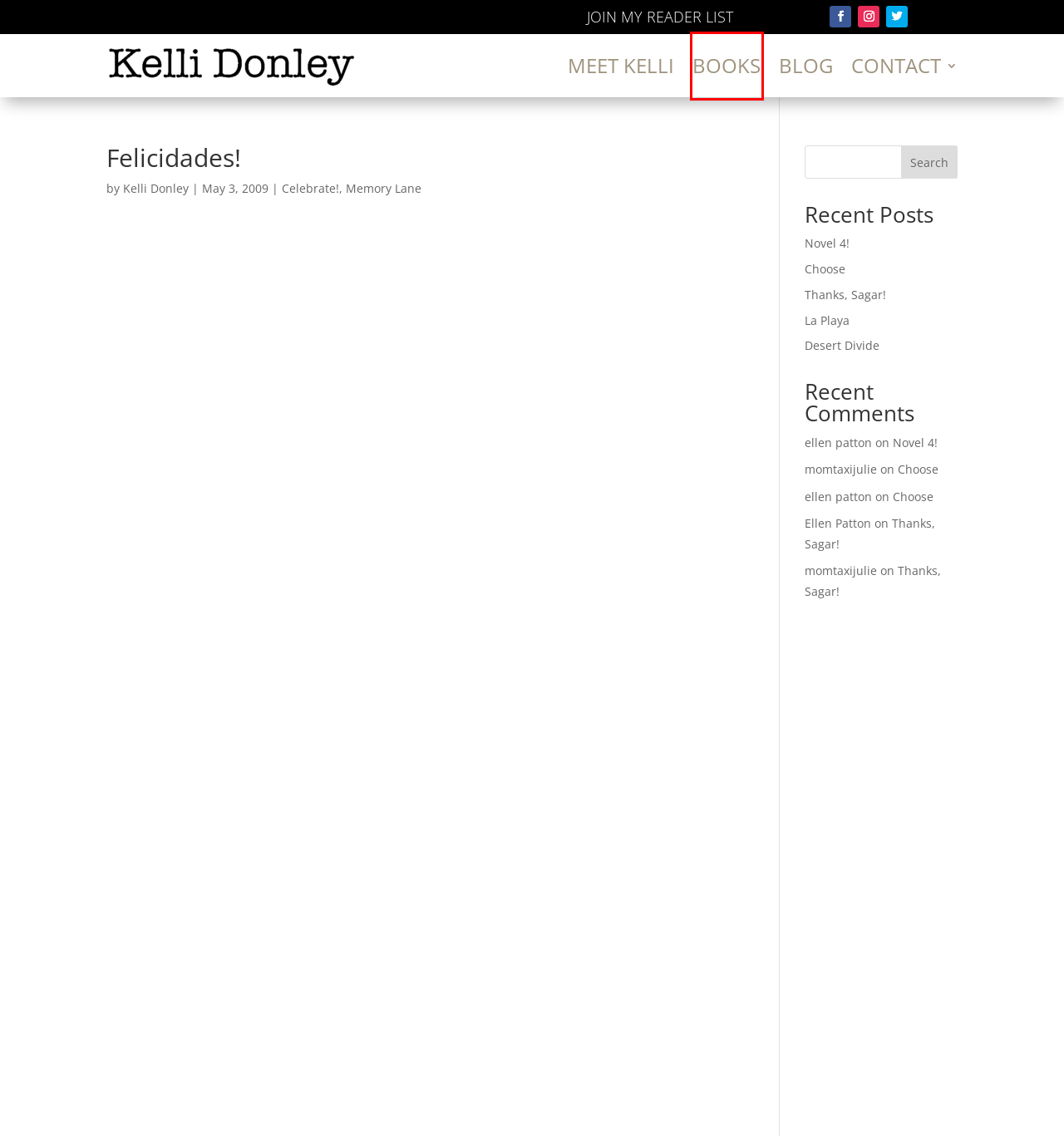Given a screenshot of a webpage with a red bounding box highlighting a UI element, choose the description that best corresponds to the new webpage after clicking the element within the red bounding box. Here are your options:
A. Blog - Author Kelli Donley
B. Thanks, Sagar! - Author Kelli Donley
C. Novel 4! - Author Kelli Donley
D. Desert Divide - Author Kelli Donley
E. Mom Taxi Julie
F. La Playa - Author Kelli Donley
G. Choose - Author Kelli Donley
H. Books By - Author Kelli Donley

H